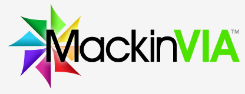Offer a detailed account of the various components present in the image.

The image features the logo of MackinVIA, a digital resource platform that offers access to a wide array of educational materials, including eBooks, audiobooks, and various digital content. The logo prominently displays the name "MackinVIA" in a bold, modern font, with "Mackin" styled in black and "VIA" highlighted in a vibrant green. Surrounding the text are colorful, overlapping shapes resembling a star, each in shades of blue, purple, red, yellow, and green, signifying diversity and a rich variety of resources available on the platform. This visual representation emphasizes MackinVIA's commitment to providing accessible and engaging digital learning resources for users.